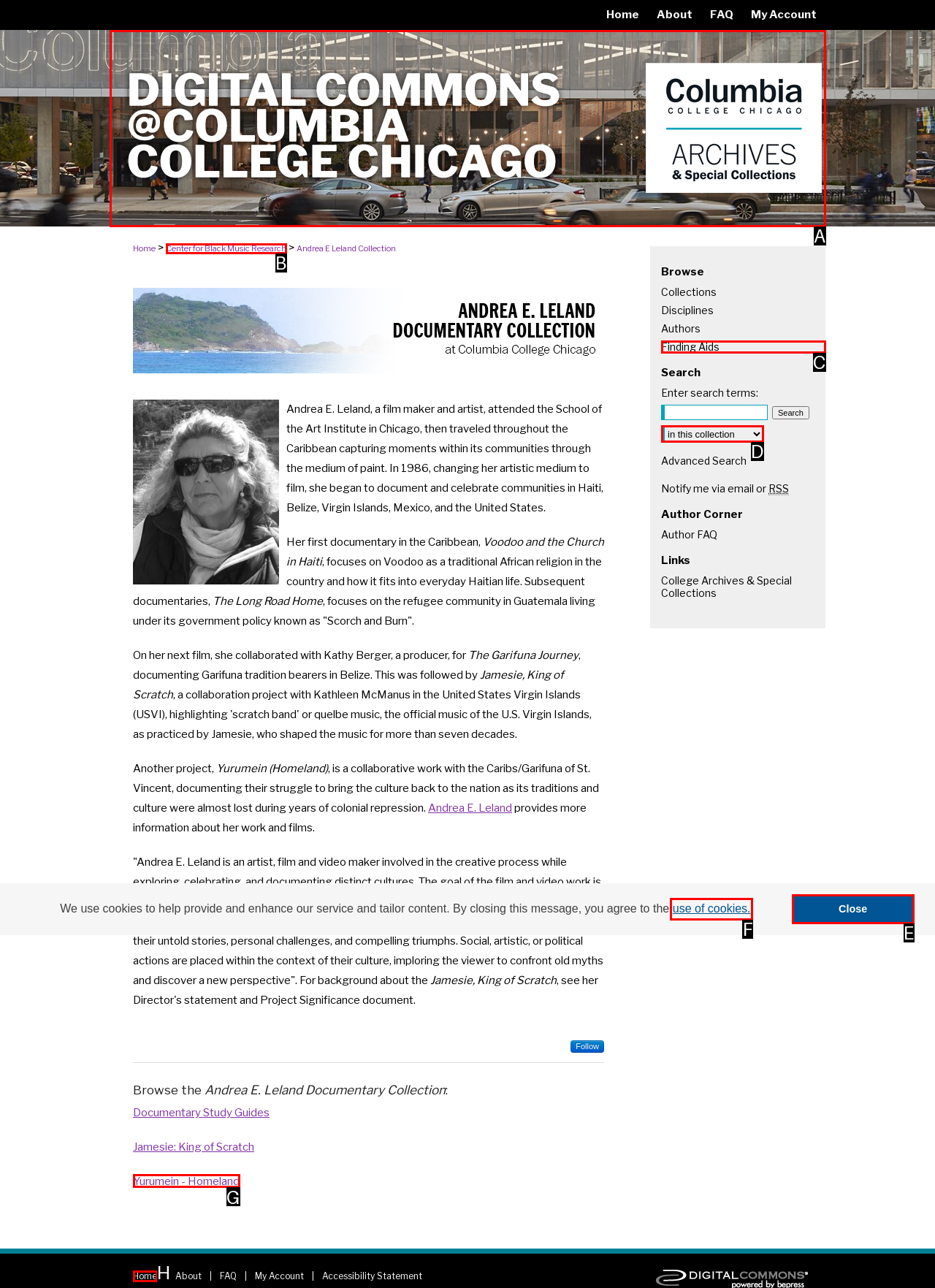Given the description: use of cookies.
Identify the letter of the matching UI element from the options.

F